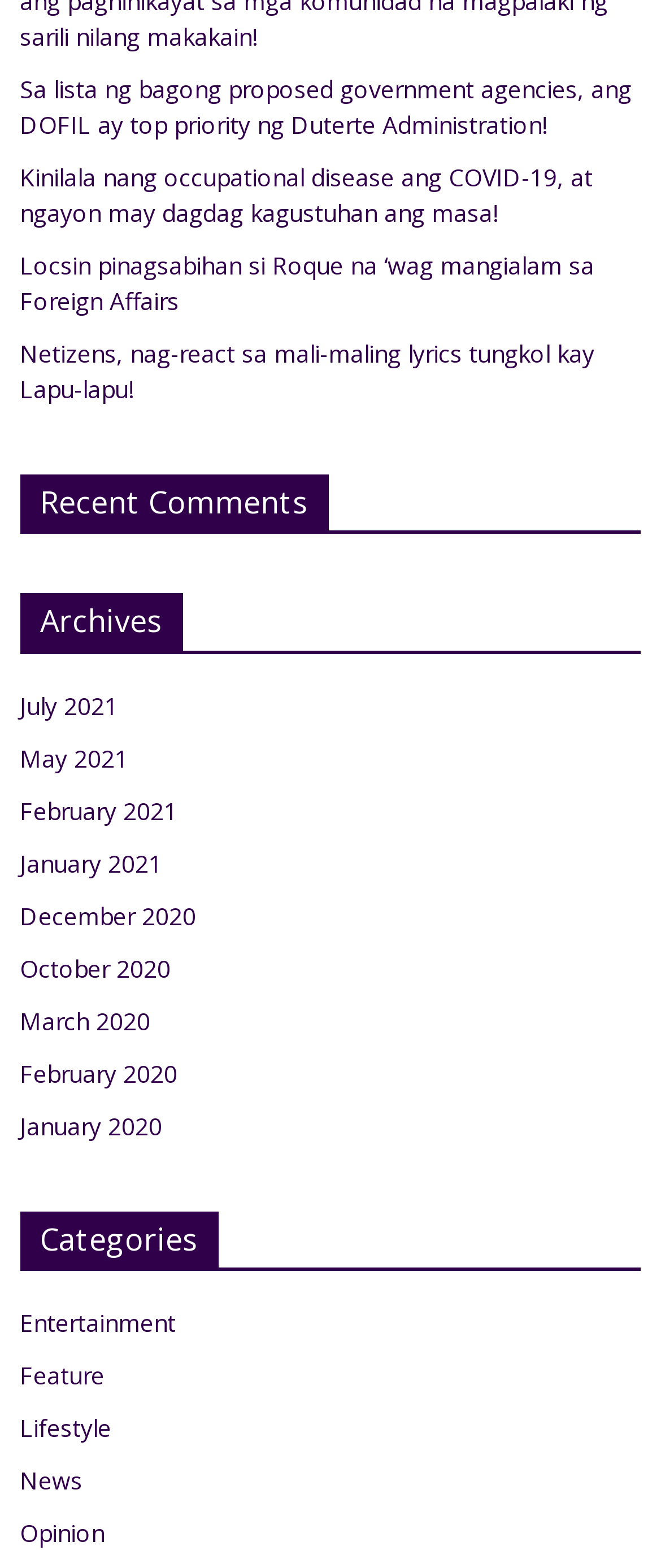Can you show the bounding box coordinates of the region to click on to complete the task described in the instruction: "Browse archives for July 2021"?

[0.03, 0.44, 0.179, 0.46]